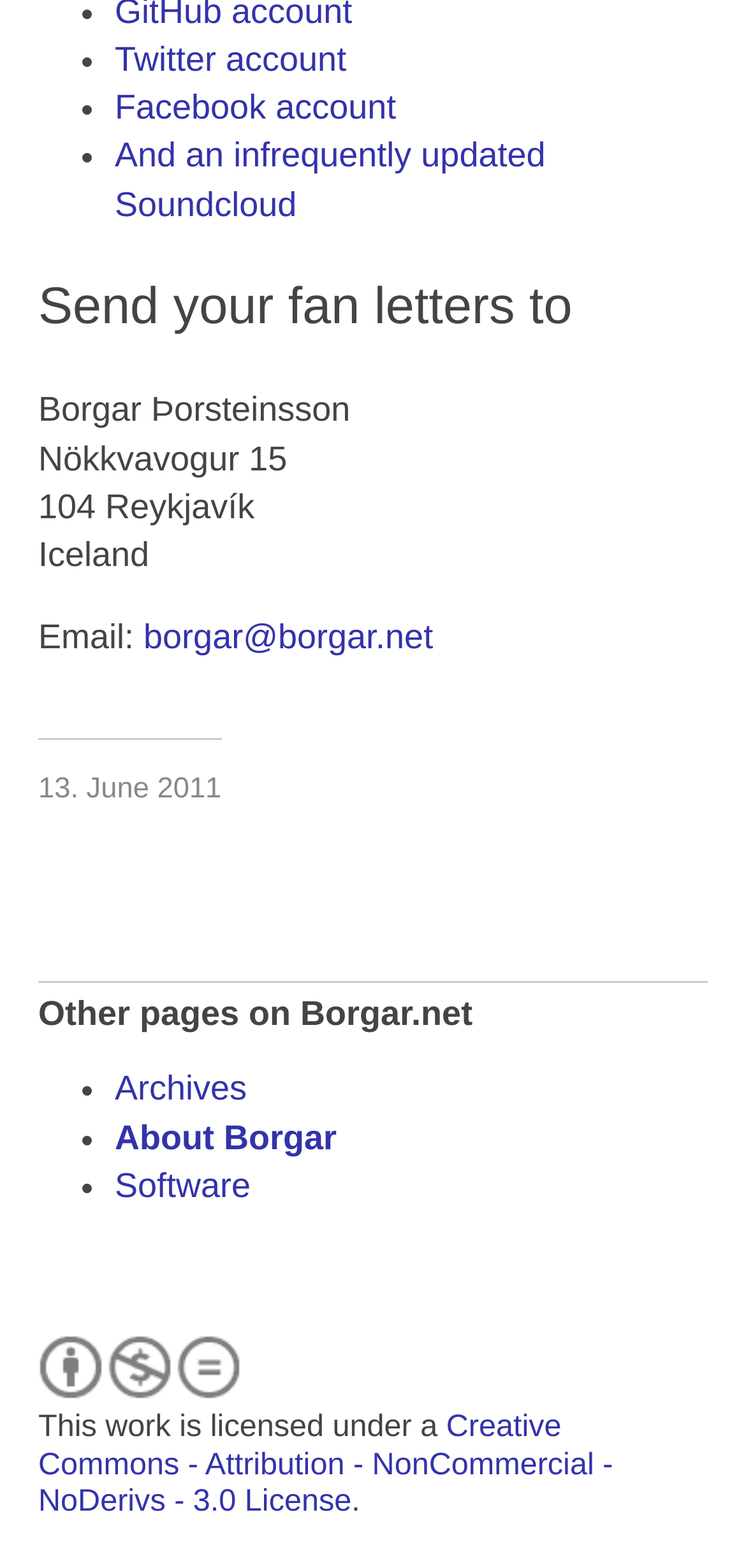Locate the bounding box coordinates of the item that should be clicked to fulfill the instruction: "Send an email to Borgar".

[0.192, 0.394, 0.58, 0.418]